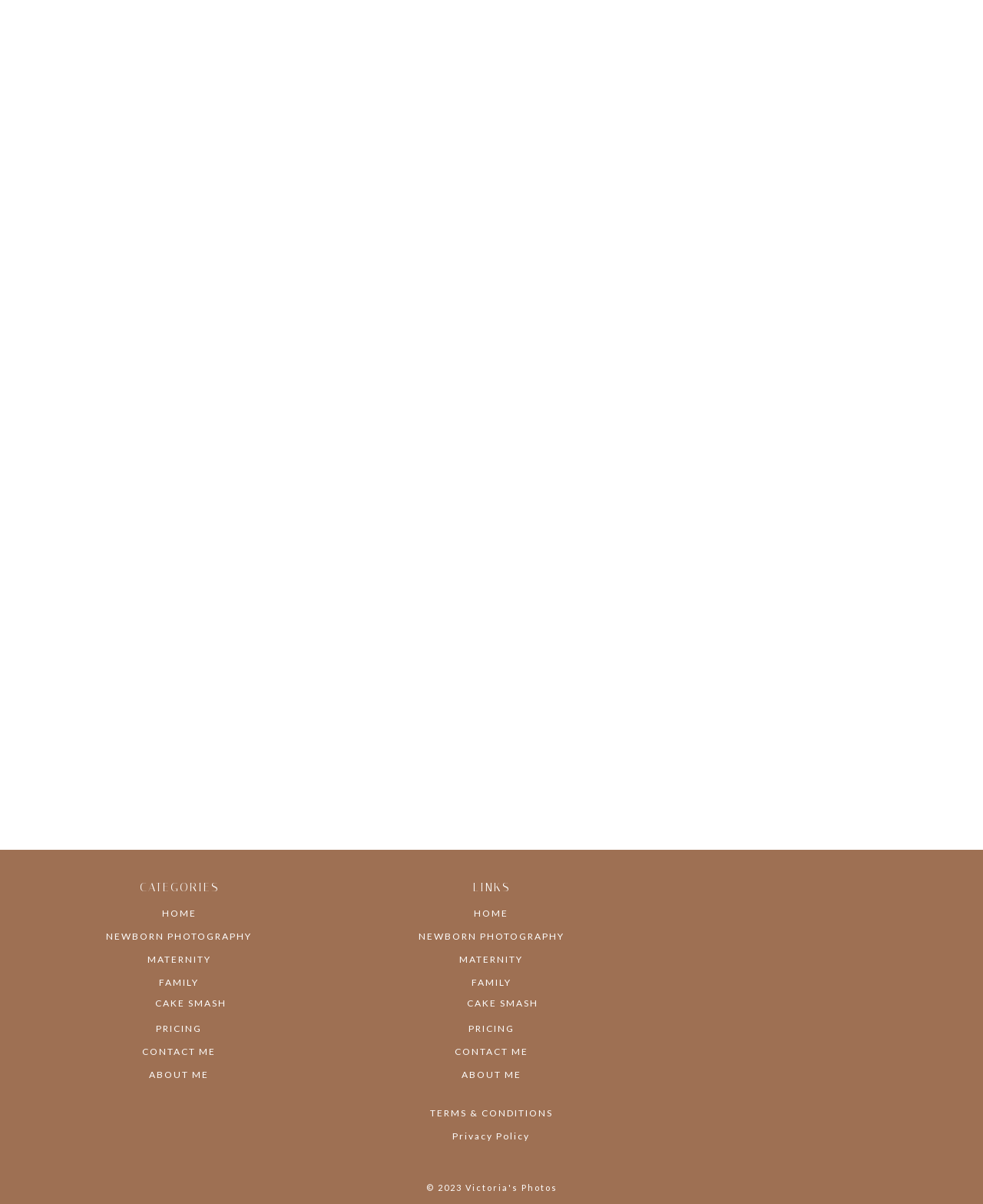How many links are in the 'LINKS' section?
Answer with a single word or short phrase according to what you see in the image.

9